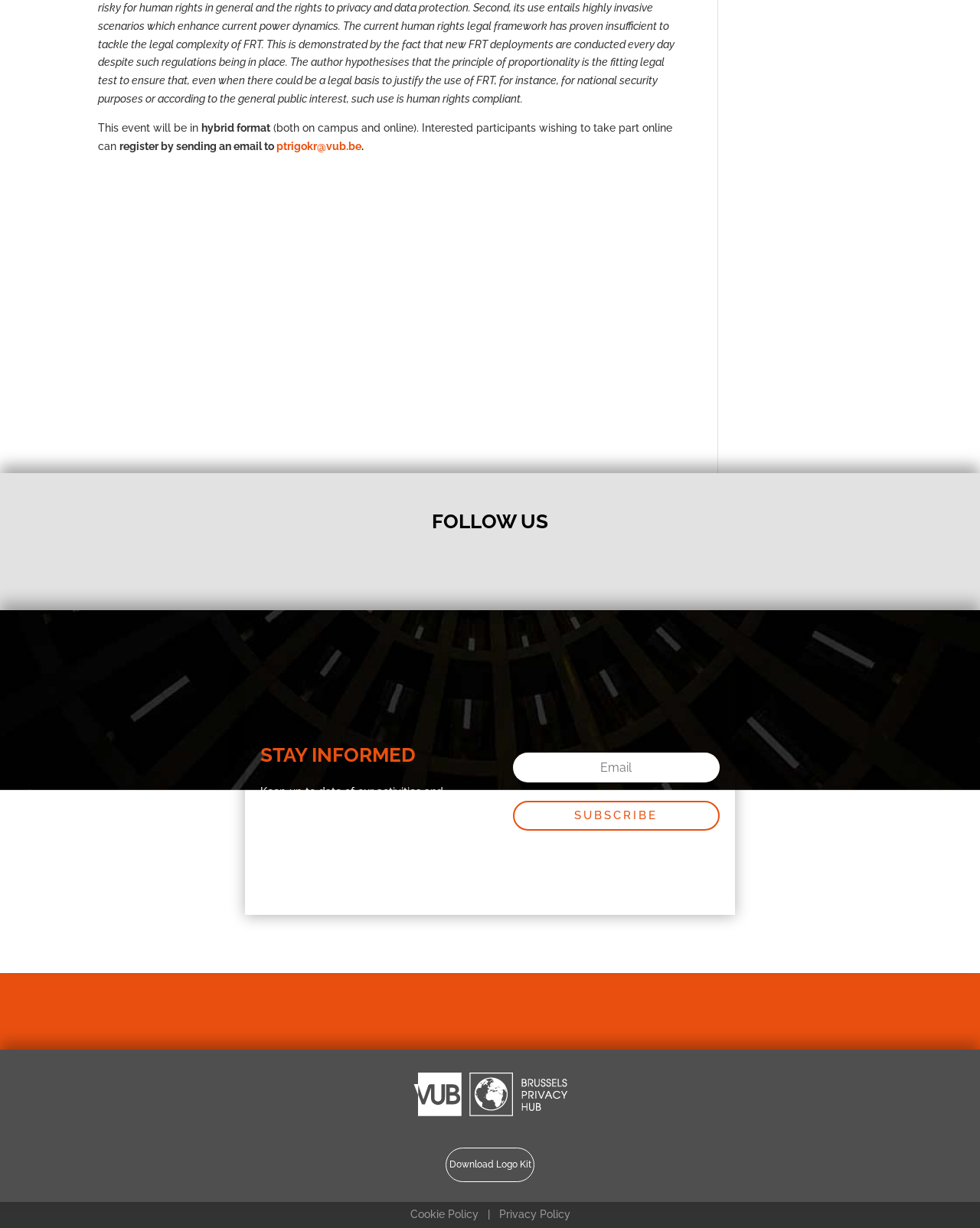Please identify the bounding box coordinates of the clickable area that will allow you to execute the instruction: "register for the event".

[0.282, 0.114, 0.369, 0.124]